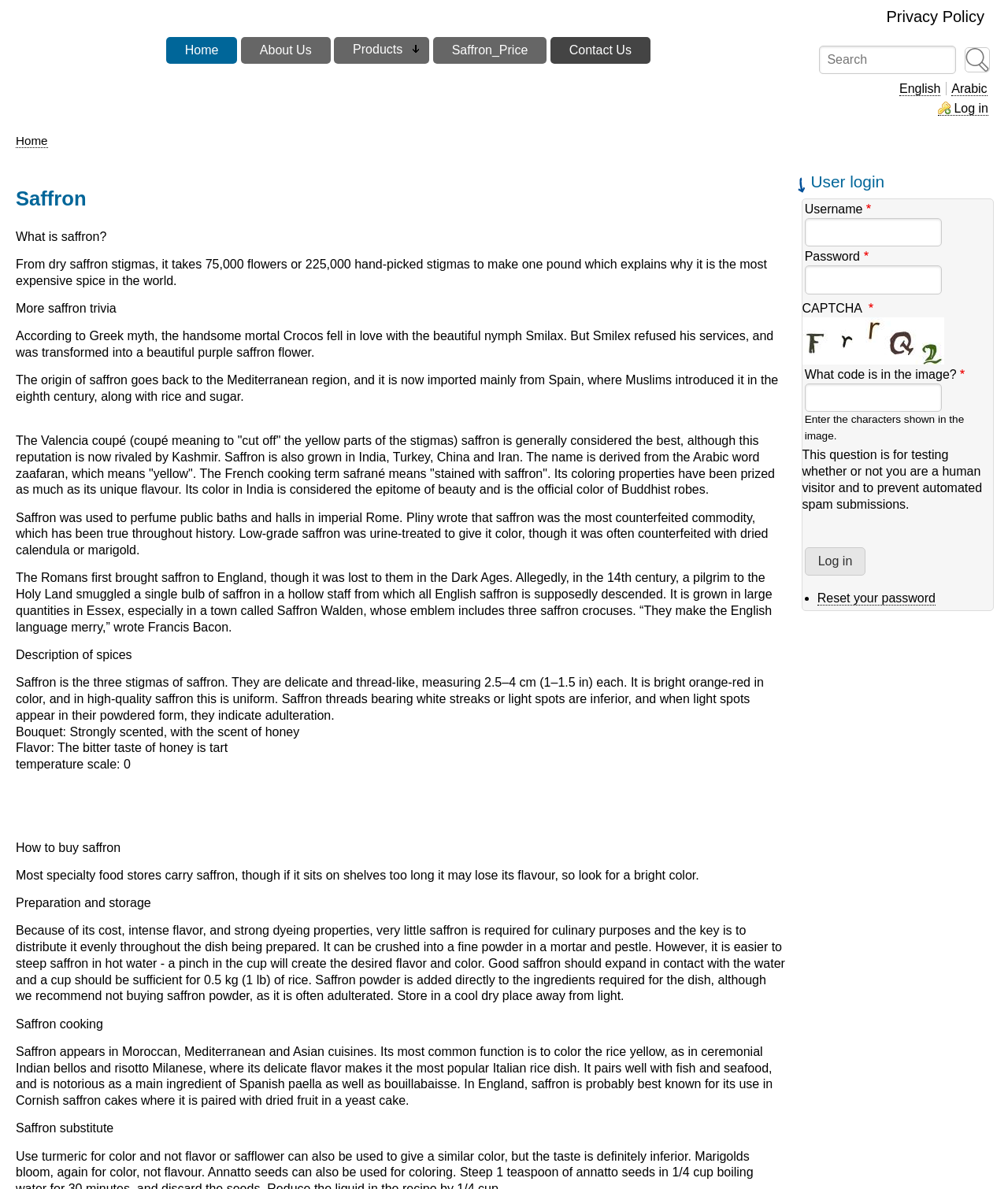Locate the bounding box coordinates of the item that should be clicked to fulfill the instruction: "Read more about CDPV1-20 Solar Photovoltaic Fuse Link".

None